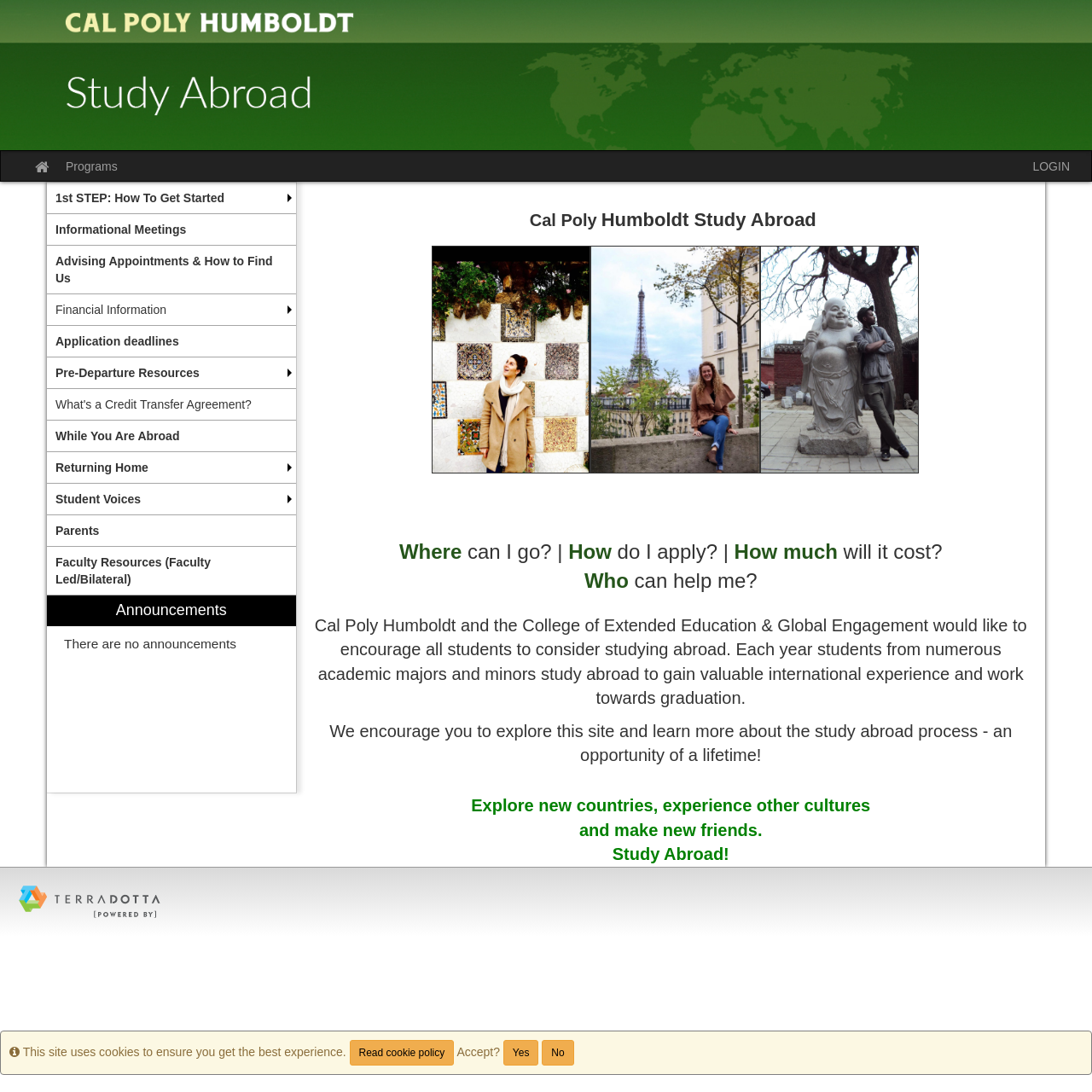Give a full account of the webpage's elements and their arrangement.

The webpage is for the Center for International Programs at Cal Poly Humboldt. At the top, there is a logo and a link to the center's homepage. Below that, there are three links: "Site home", "Programs", and "LOGIN", which are aligned horizontally.

The main content of the page is divided into two sections. On the left, there is a vertical menu with 11 menu items, including "1st STEP: How To Get Started", "Informational Meetings", and "Student Voices". Below the menu, there is a section with the title "Announcements" and a message indicating that there are no announcements.

On the right, there is a heading that reads "Cal Poly Humboldt Study Abroad". Below that, there is a table with three columns, each containing an image and a country name: Ayla, France, and China.

Further down the page, there are several links and text blocks. There are three links: "Where", "How", and "How much", each followed by a brief description. There is also a link "Who" with the description "can help me?". Below that, there are three paragraphs of text encouraging students to consider studying abroad and exploring the website to learn more about the process.

At the bottom of the page, there is a section with a few links and buttons. There is a link to the Terra Dotta website, a message about the site using cookies, and a button to accept or decline the cookie policy.